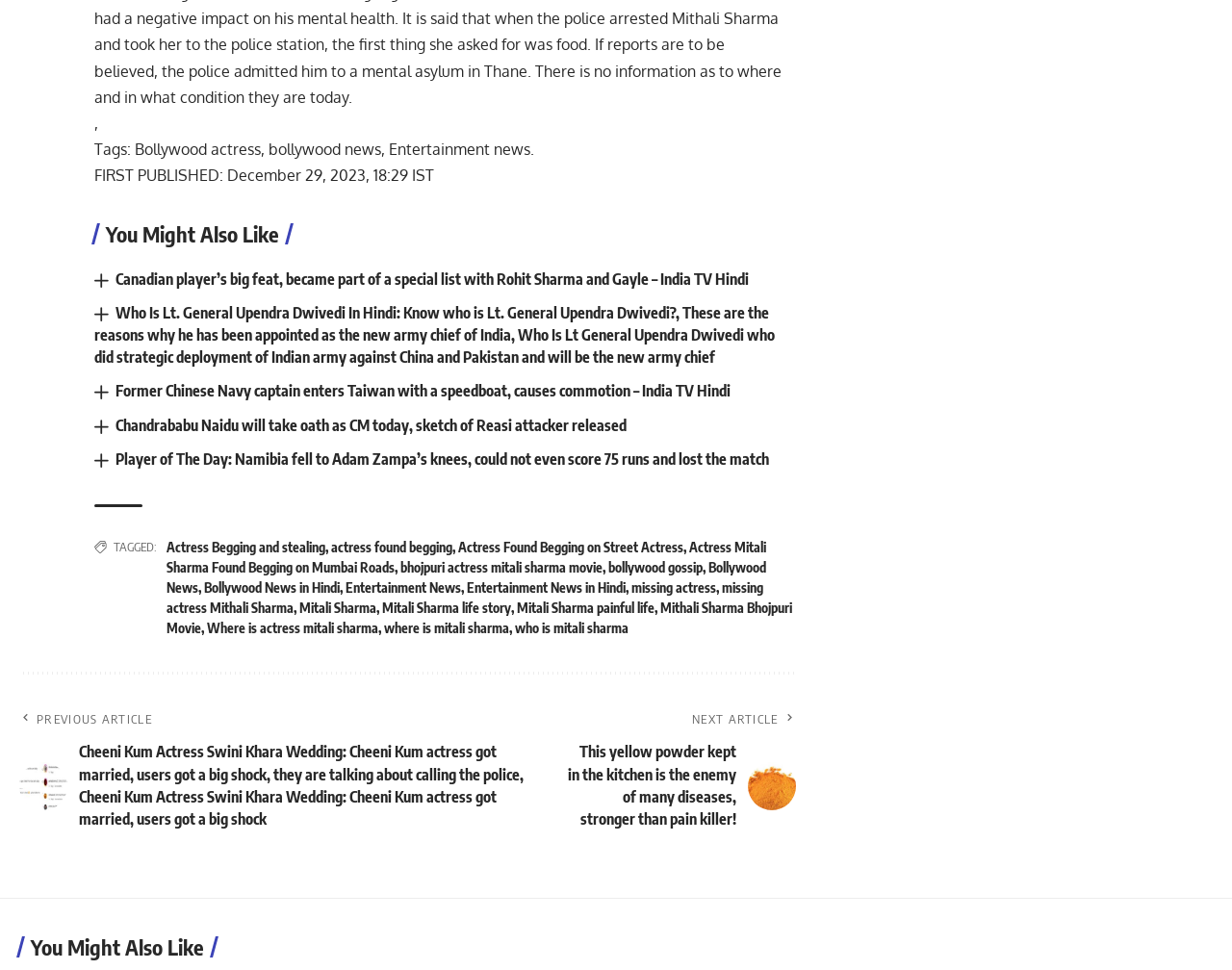Answer briefly with one word or phrase:
What is the name of the actress mentioned in the article with the heading 'Chandrababu Naidu will take oath as CM today:'?

Mitali Sharma